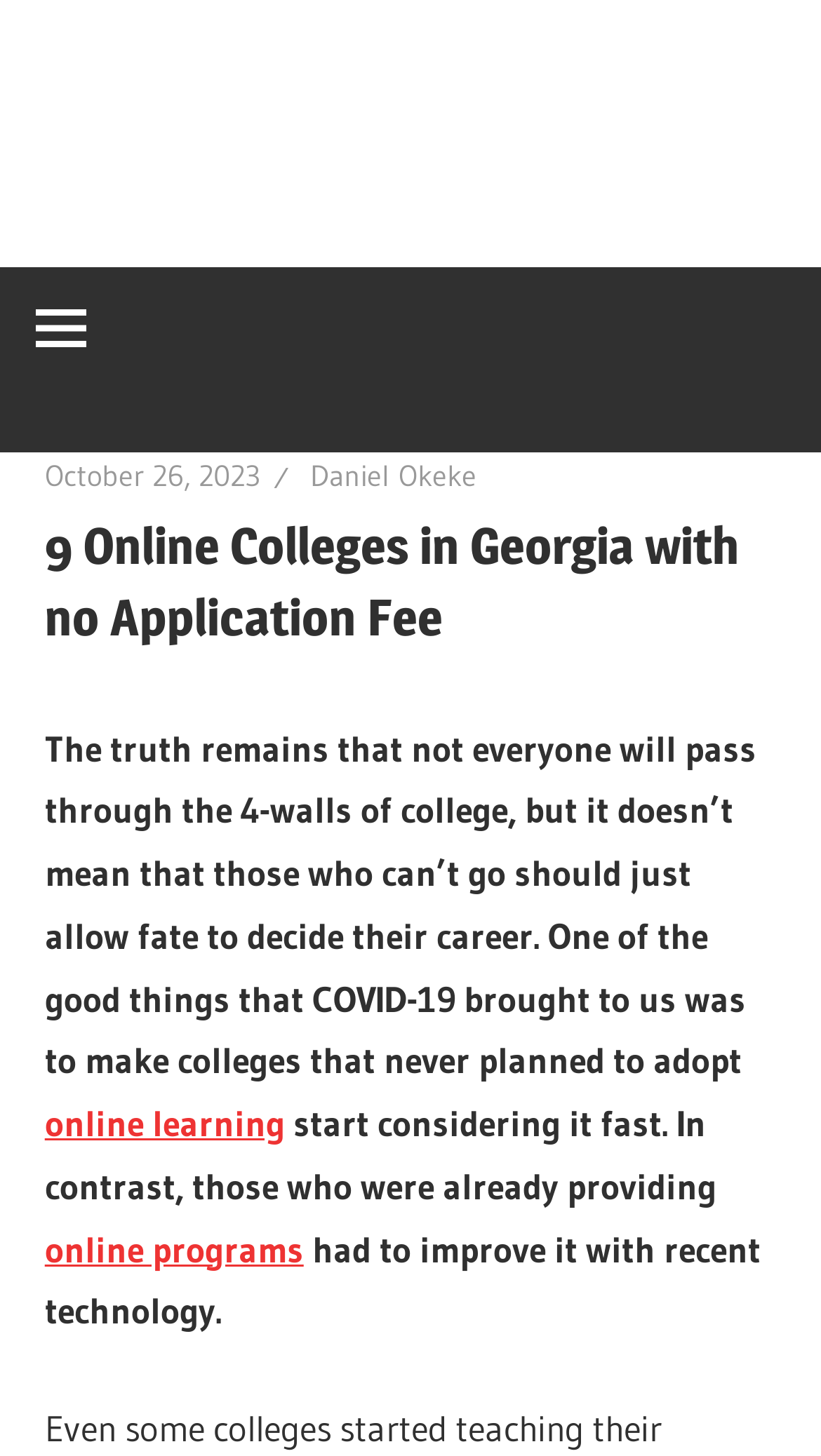Provide the text content of the webpage's main heading.

9 Online Colleges in Georgia with no Application Fee 